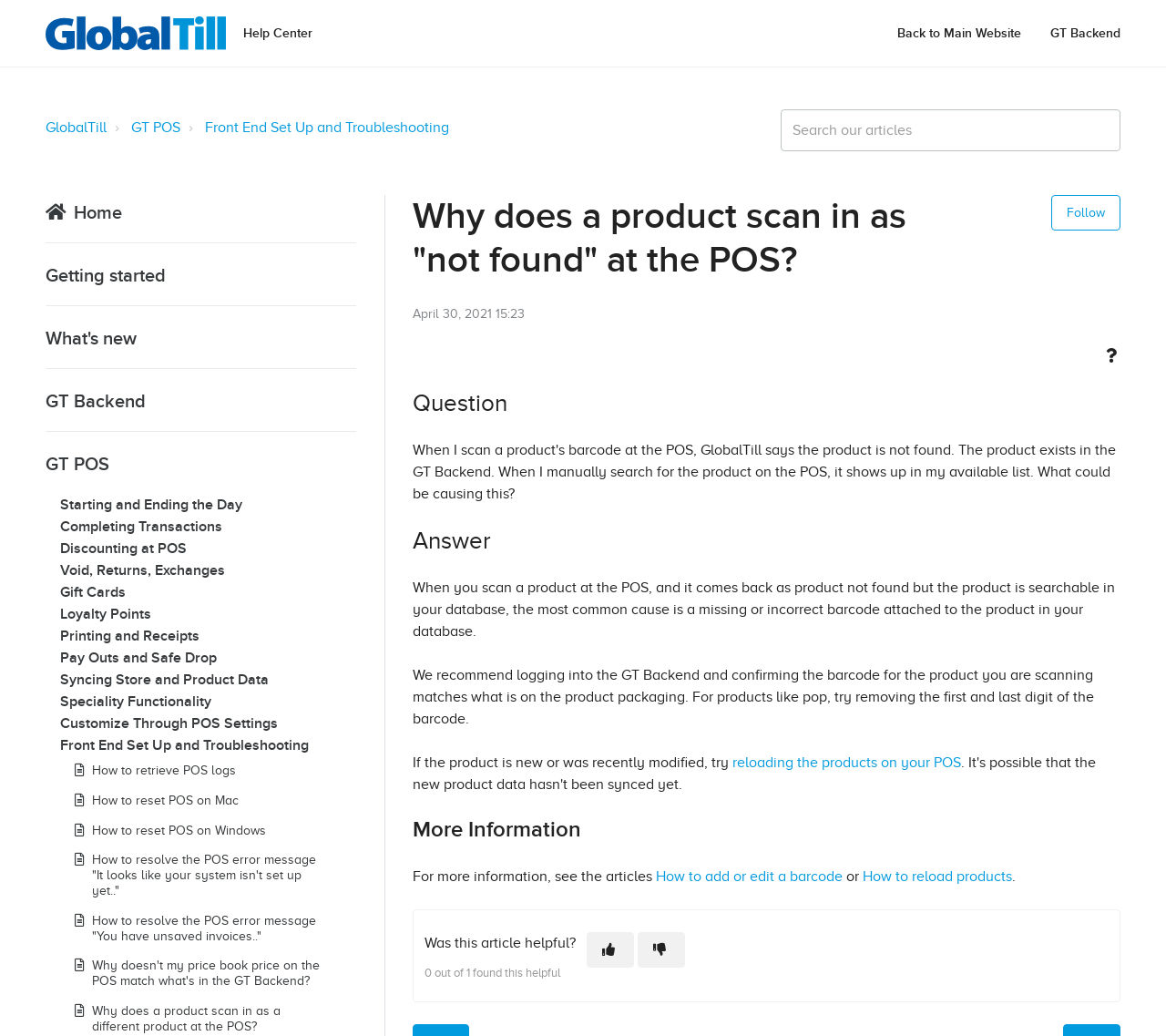Show the bounding box coordinates of the region that should be clicked to follow the instruction: "Go to 'Front End Set Up and Troubleshooting'."

[0.158, 0.113, 0.385, 0.134]